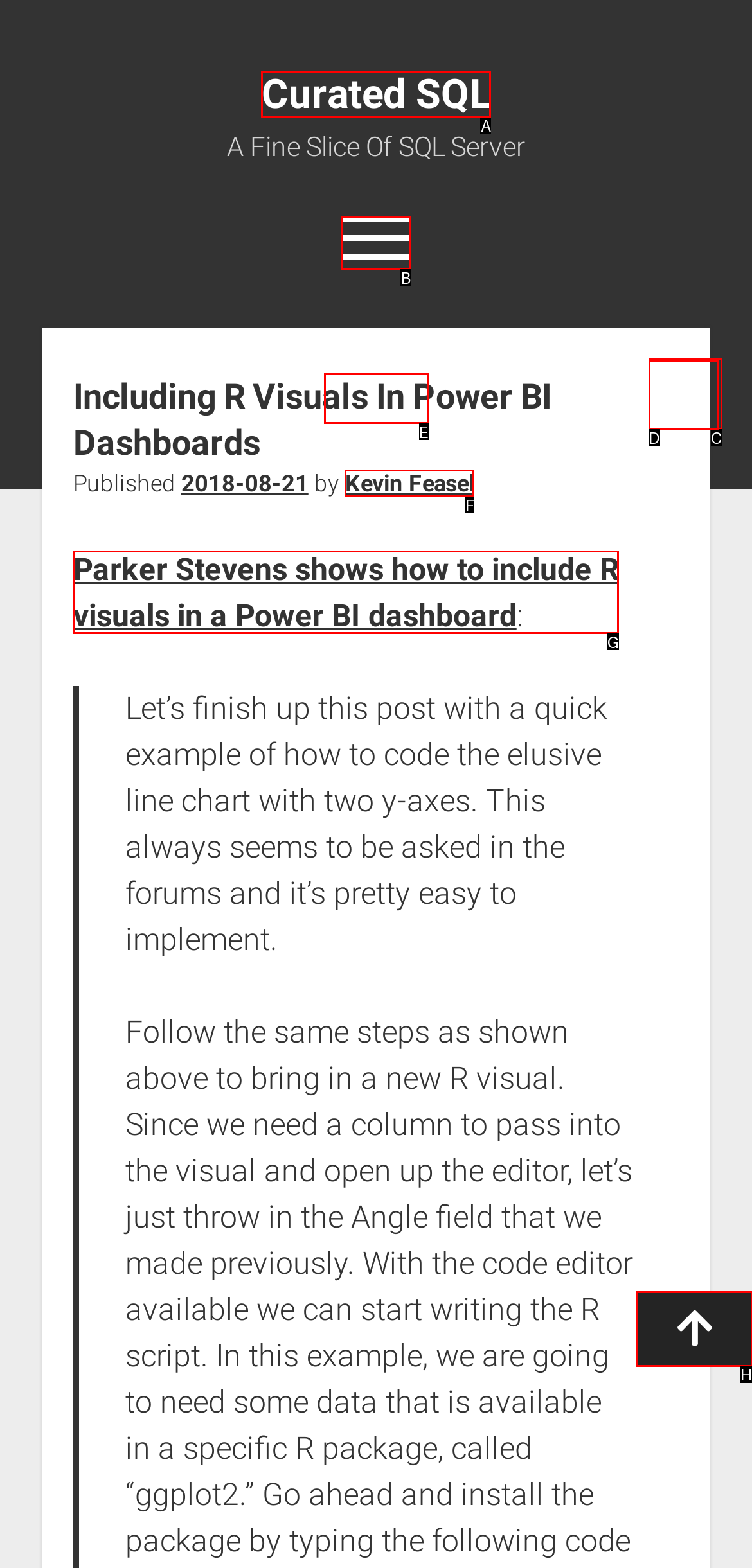Please indicate which HTML element to click in order to fulfill the following task: Open the menu Respond with the letter of the chosen option.

B